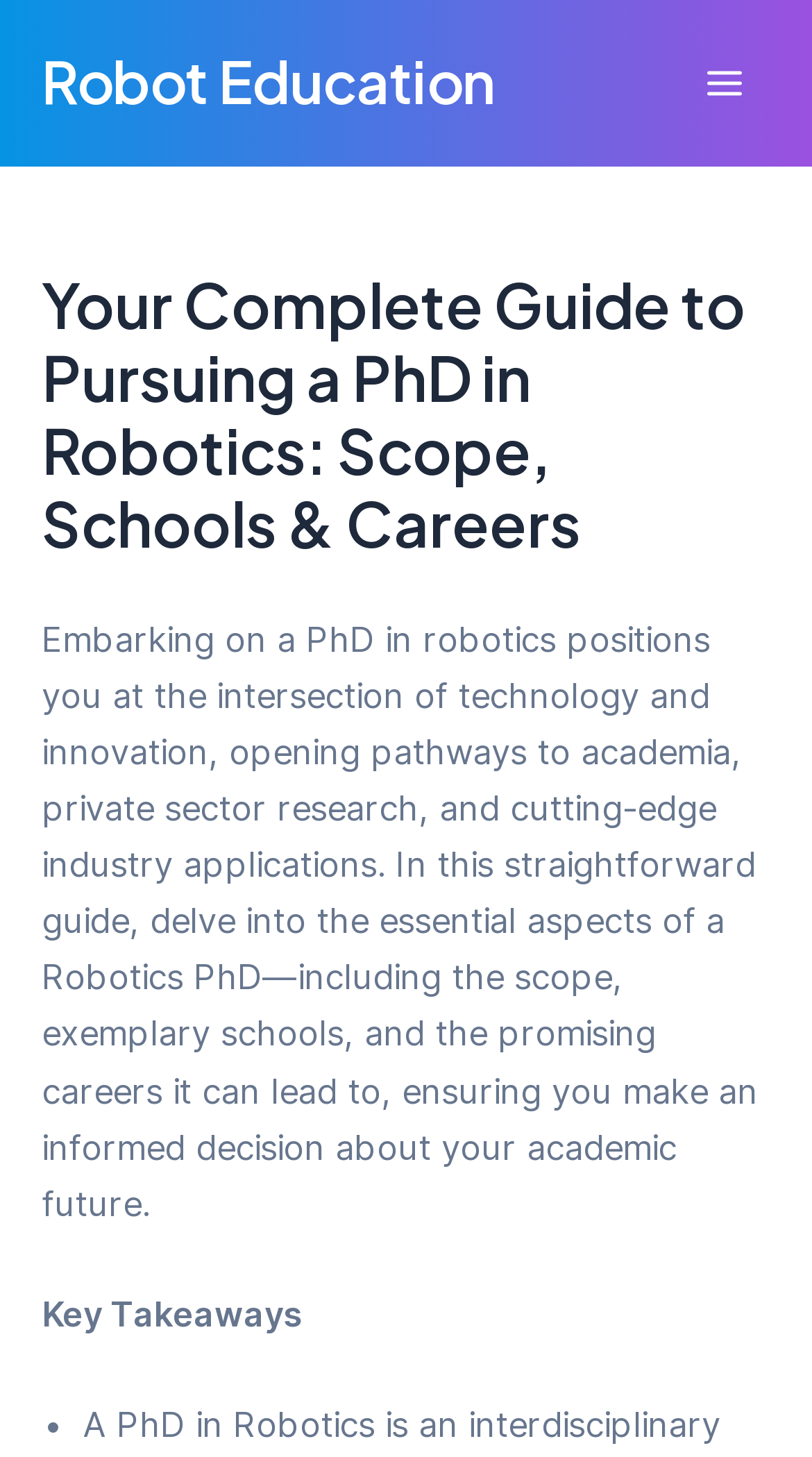Based on the description "Recommended browsers", find the bounding box of the specified UI element.

None